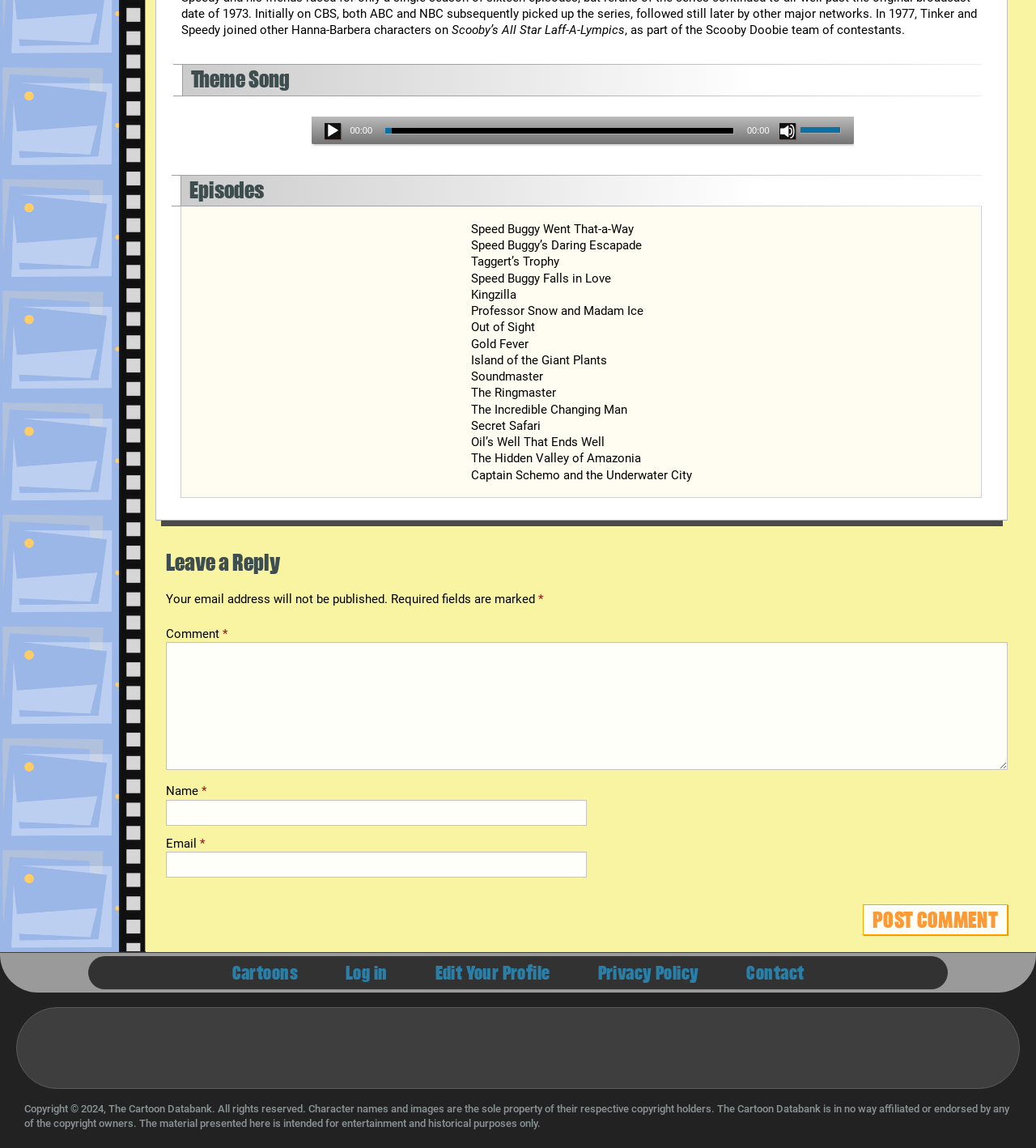Show the bounding box coordinates for the element that needs to be clicked to execute the following instruction: "Visit the Cartoons page". Provide the coordinates in the form of four float numbers between 0 and 1, i.e., [left, top, right, bottom].

[0.224, 0.836, 0.287, 0.86]